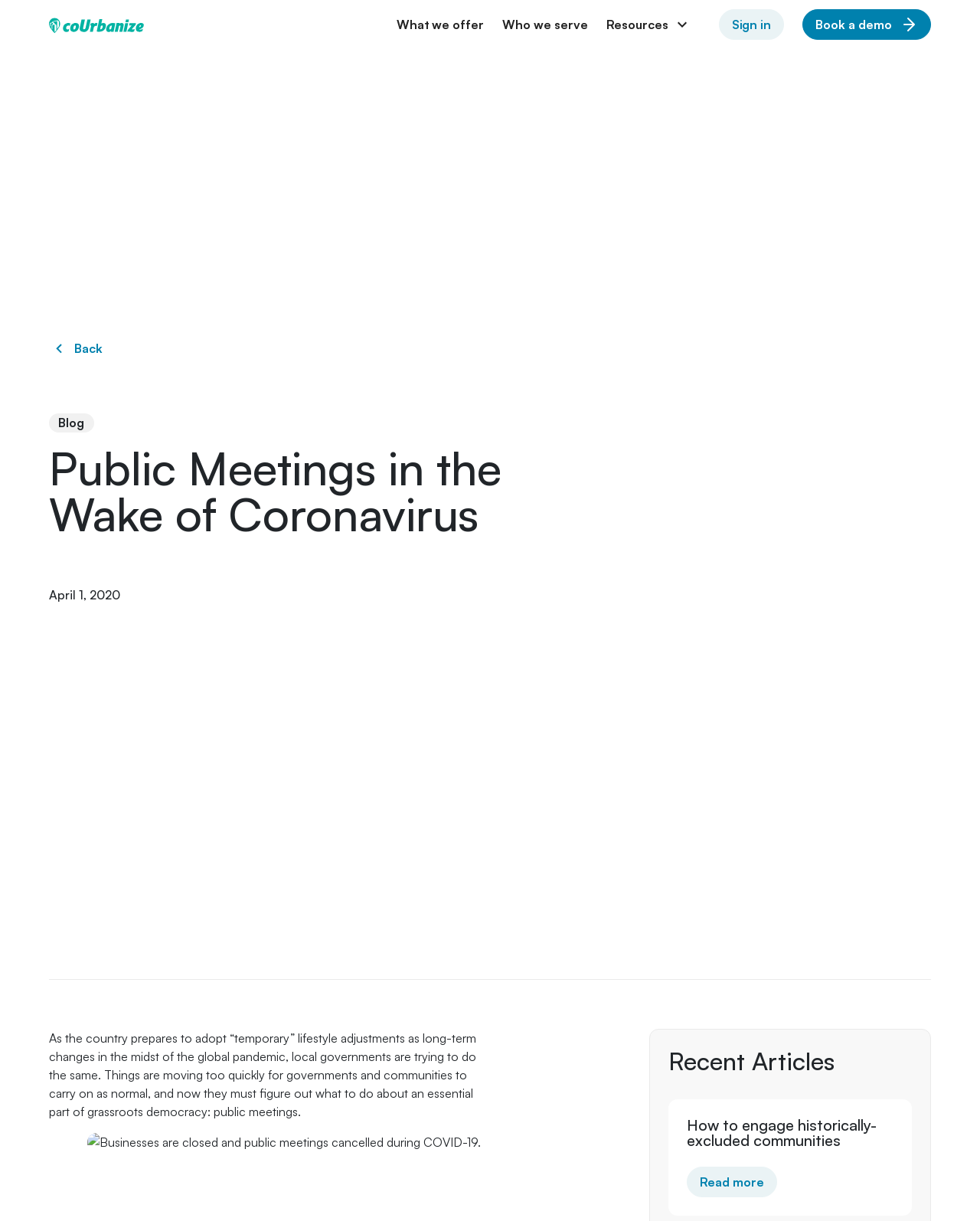Using floating point numbers between 0 and 1, provide the bounding box coordinates in the format (top-left x, top-left y, bottom-right x, bottom-right y). Locate the UI element described here: Resources

[0.609, 0.013, 0.715, 0.028]